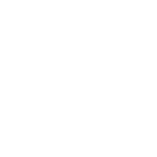What type of activities is Iowa Beer Bus associated with?
Please elaborate on the answer to the question with detailed information.

The logo of Iowa Beer Bus reflects the business's focus on providing experiences tied to biking and community exploration, which suggests that the business is associated with biking and recreational activities in Iowa.